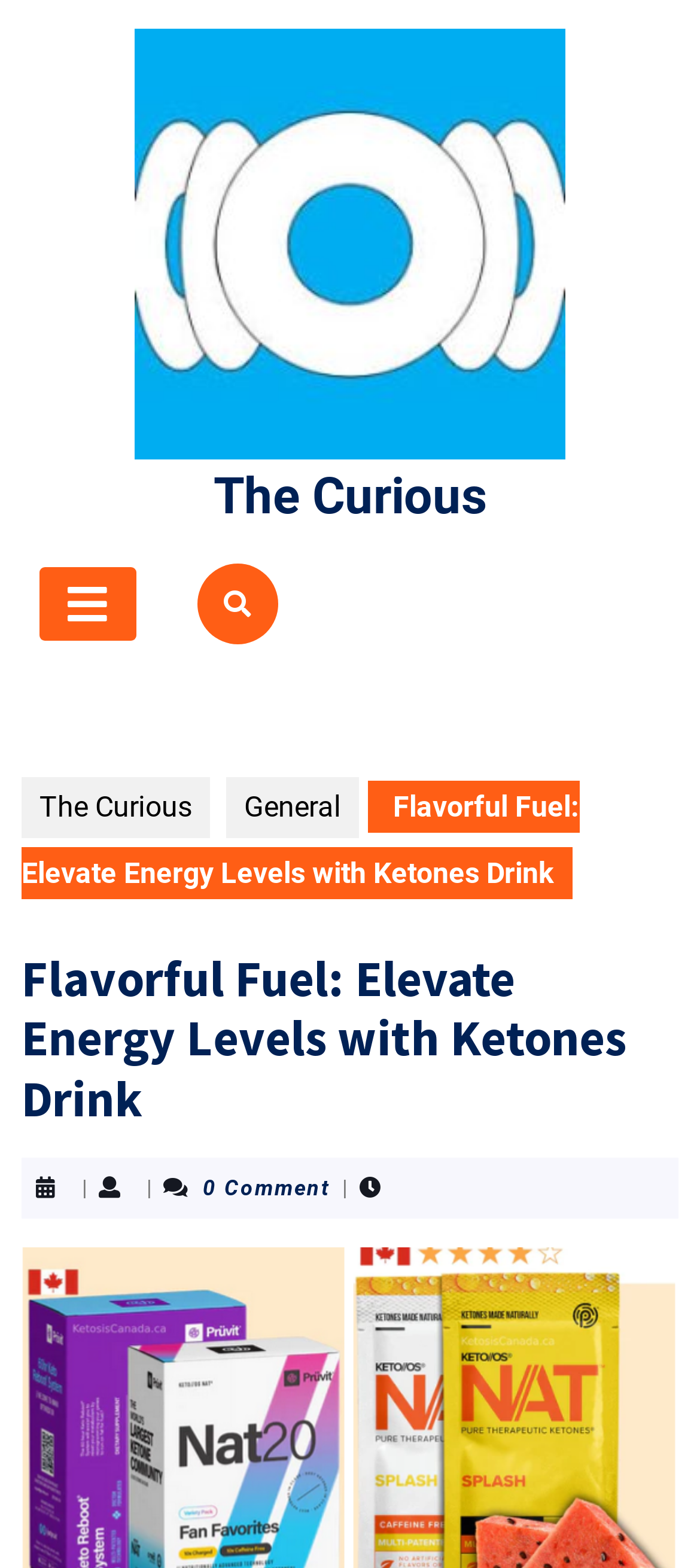What is the topic of the webpage?
Please give a detailed and elaborate answer to the question.

I inferred the topic of the webpage by reading the static text 'Flavorful Fuel: Elevate Energy Levels with Ketones Drink' which is a heading on the webpage, suggesting that the webpage is about ketones drink.